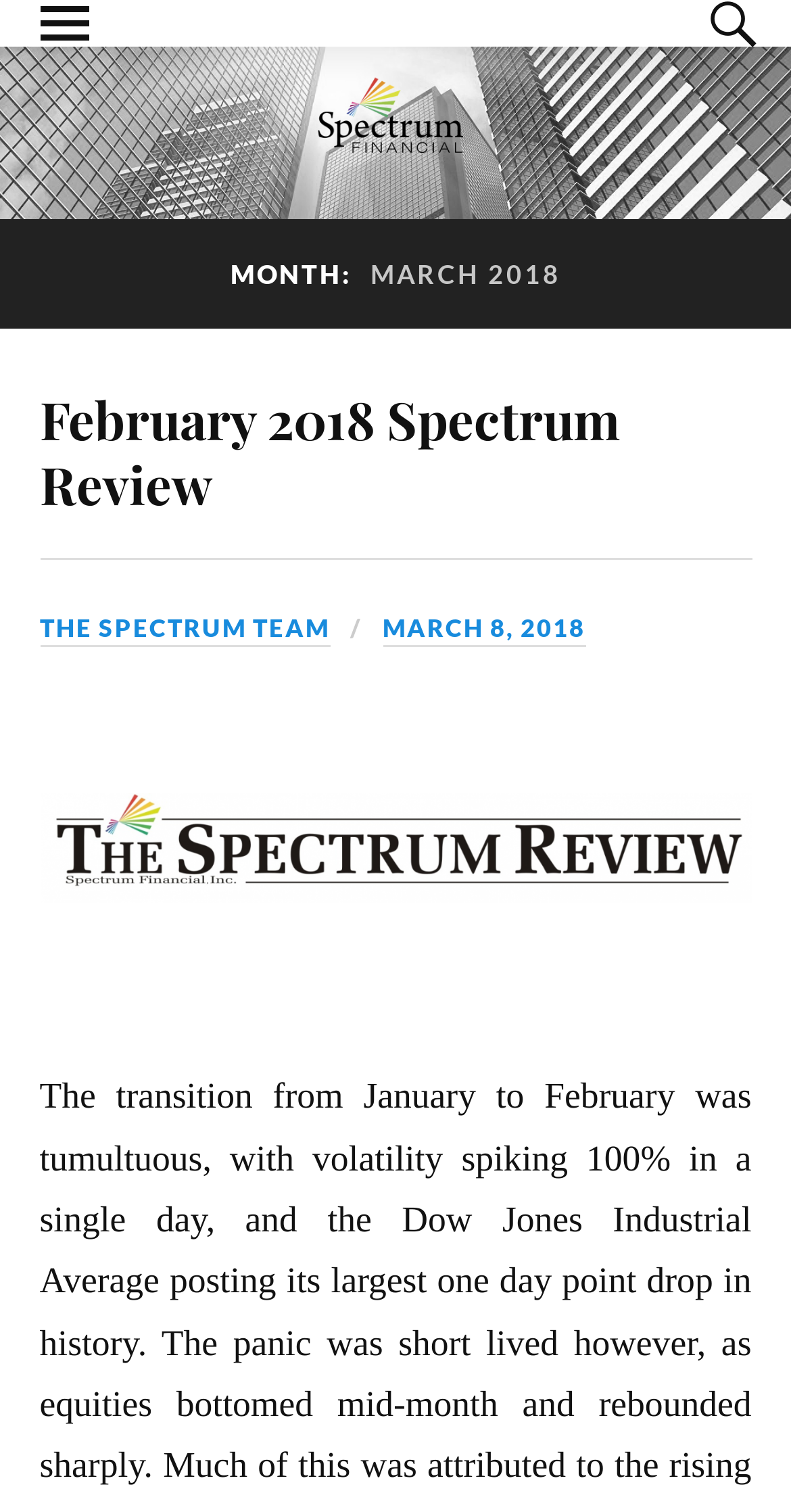Detail the various sections and features of the webpage.

The webpage is titled "March 2018" and features a prominent figure at the top, taking up the full width of the page. Below the figure, there is a heading that reads "MONTH: MARCH 2018", centered on the page. 

Underneath the heading, there is a section with a heading "February 2018 Spectrum Review", which is aligned to the left. This section contains a link with the same title, taking up most of the width of the section. 

To the right of the "February 2018 Spectrum Review" section, there are two links, one labeled "THE SPECTRUM TEAM" and another labeled "MARCH 8, 2018", stacked vertically. 

Further down the page, there is another link, aligned to the left, but its text is not specified. Overall, the webpage has a simple layout with a focus on headings and links.